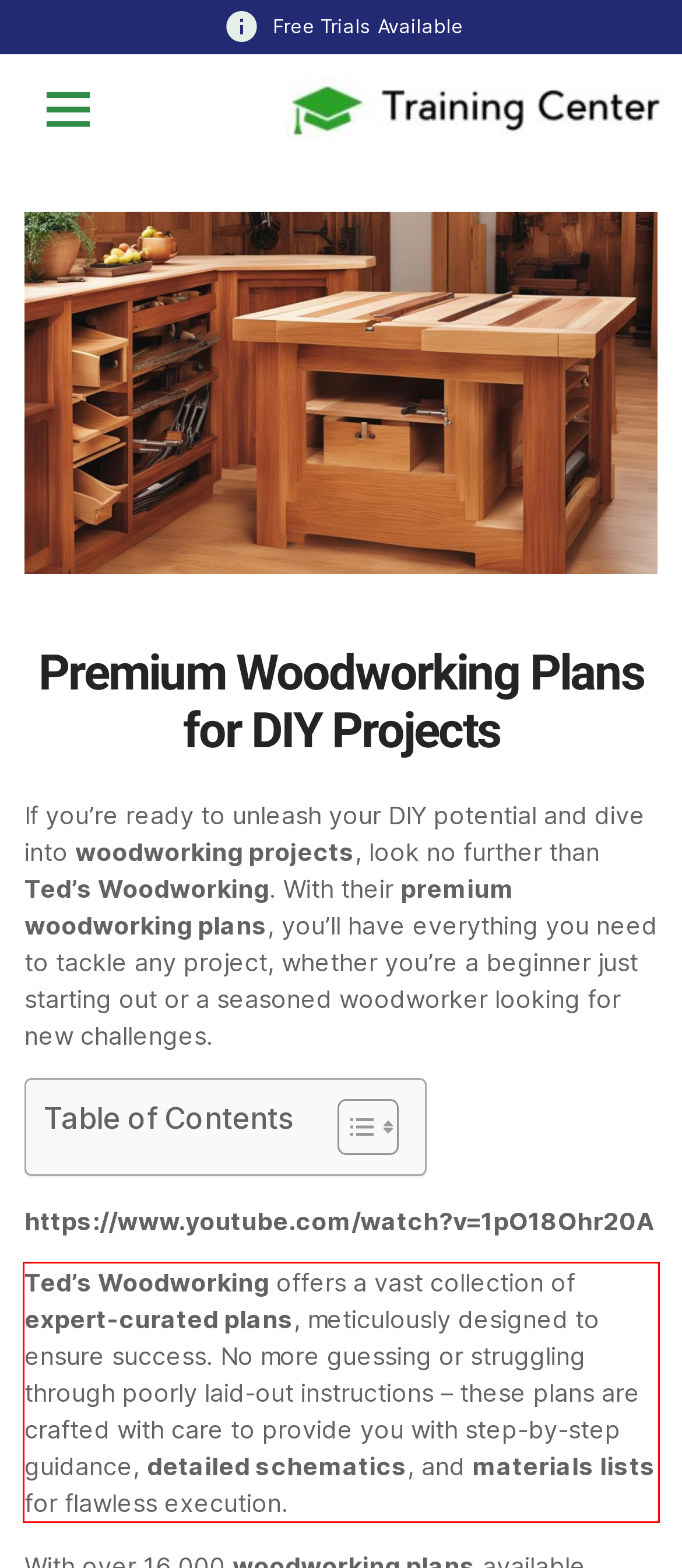Identify the text inside the red bounding box in the provided webpage screenshot and transcribe it.

Ted’s Woodworking offers a vast collection of expert-curated plans, meticulously designed to ensure success. No more guessing or struggling through poorly laid-out instructions – these plans are crafted with care to provide you with step-by-step guidance, detailed schematics, and materials lists for flawless execution.